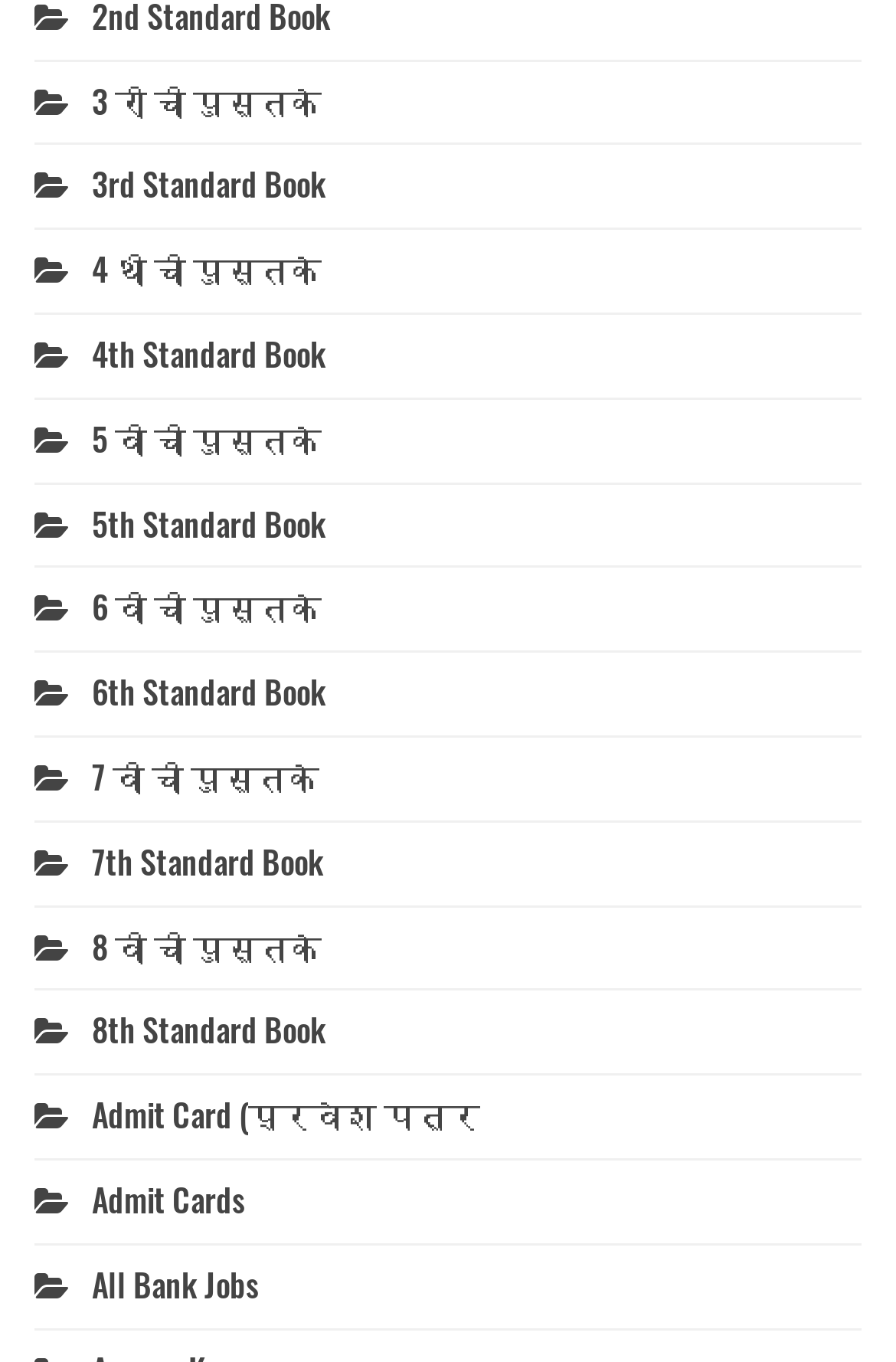Point out the bounding box coordinates of the section to click in order to follow this instruction: "click 3 री ची पुस्तके".

[0.038, 0.055, 0.359, 0.091]